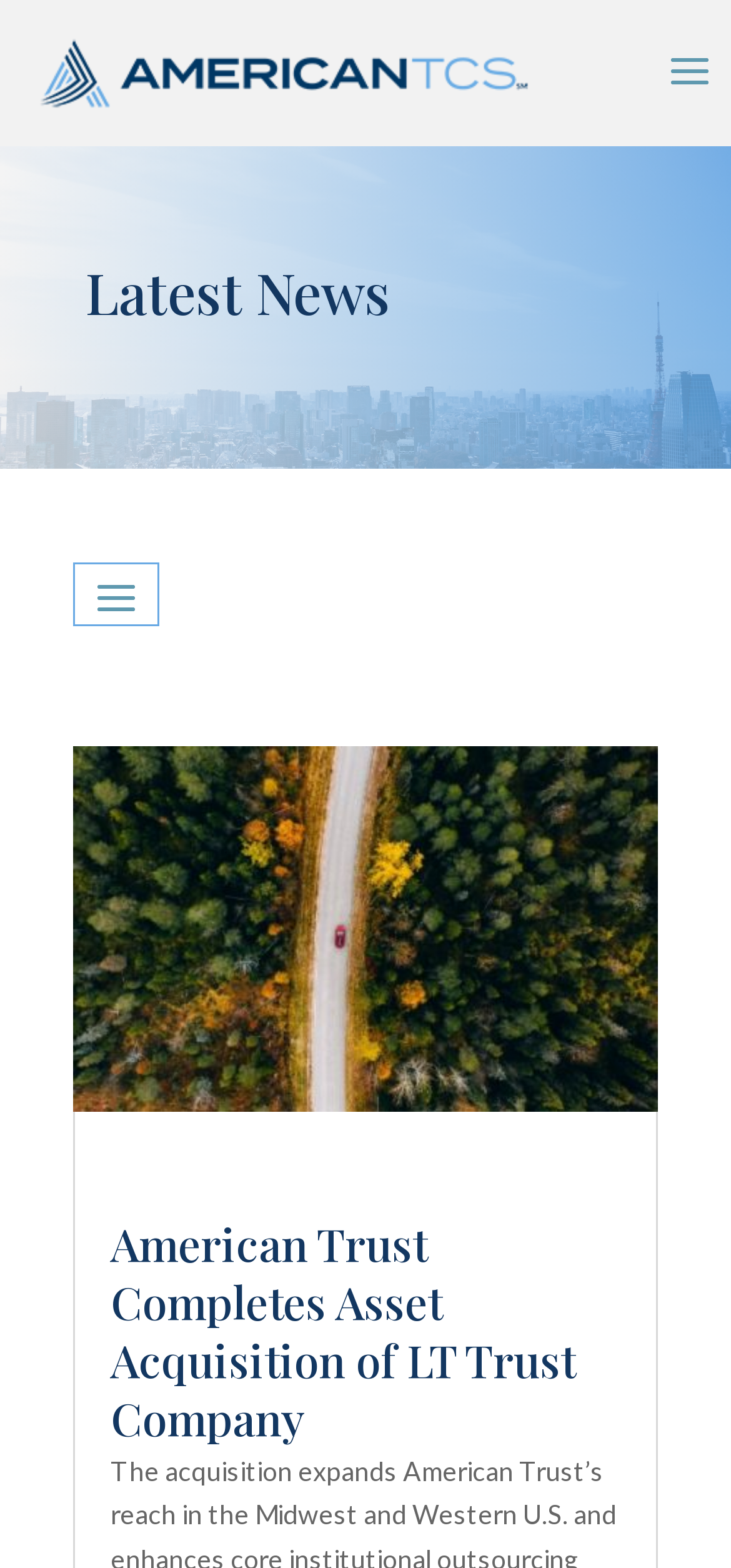Offer an extensive depiction of the webpage and its key elements.

The webpage is titled "Latest News Archives - AmericanTCS" and features the American TCS logo at the top left corner. Below the logo, there is a heading that reads "Latest News". 

Under the "Latest News" heading, there is a news article with a link titled "American Trust Completes Asset Acquisition of LT Trust Company". This link is accompanied by an image with the same title. The image and link are positioned side by side, taking up a significant portion of the page. 

Further down, there is a heading with the same title as the link, "American Trust Completes Asset Acquisition of LT Trust Company". This heading is positioned below the image and link, and is followed by another instance of the same link.